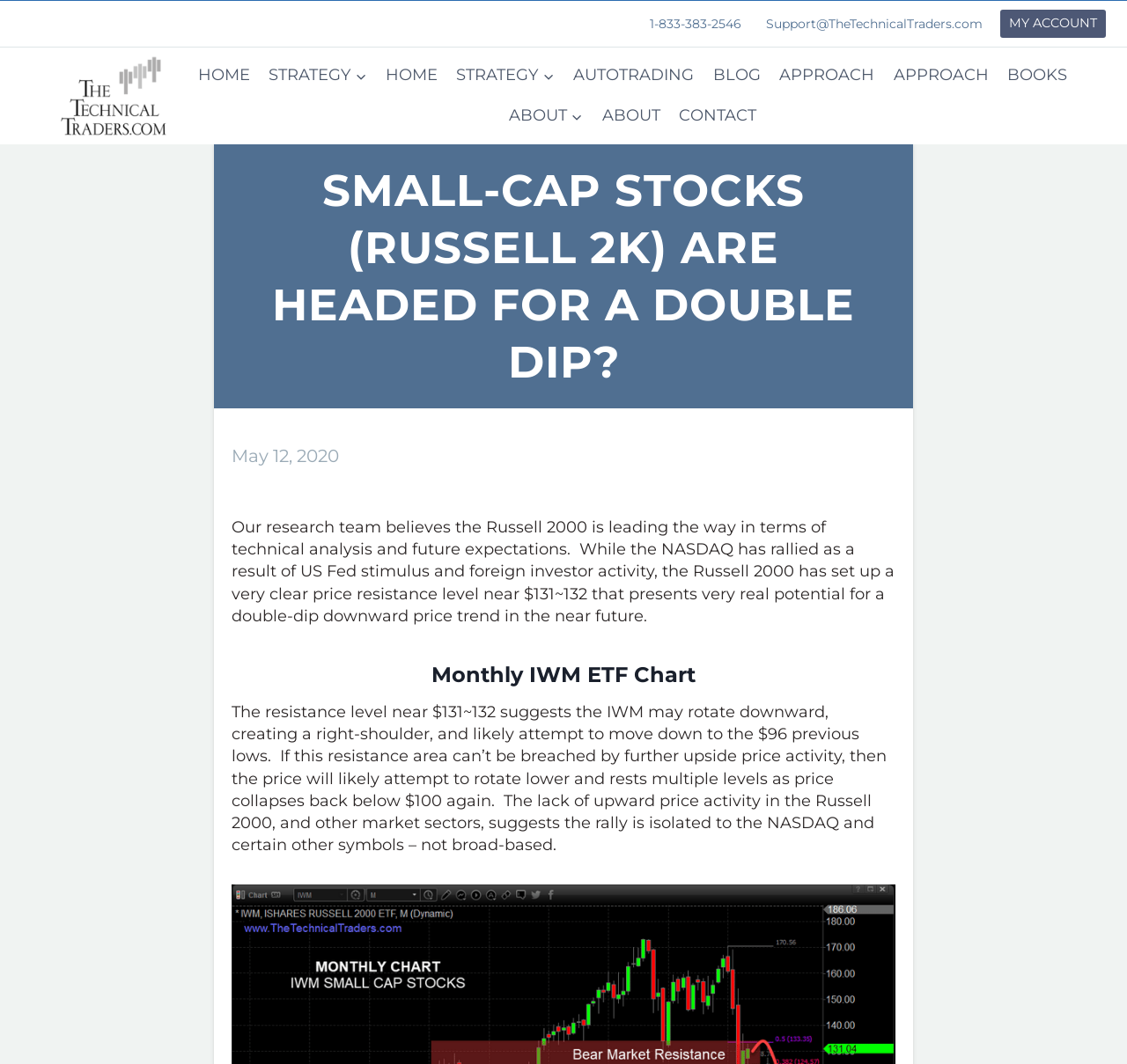Extract the primary headline from the webpage and present its text.

SMALL-CAP STOCKS (RUSSELL 2K) ARE HEADED FOR A DOUBLE DIP?